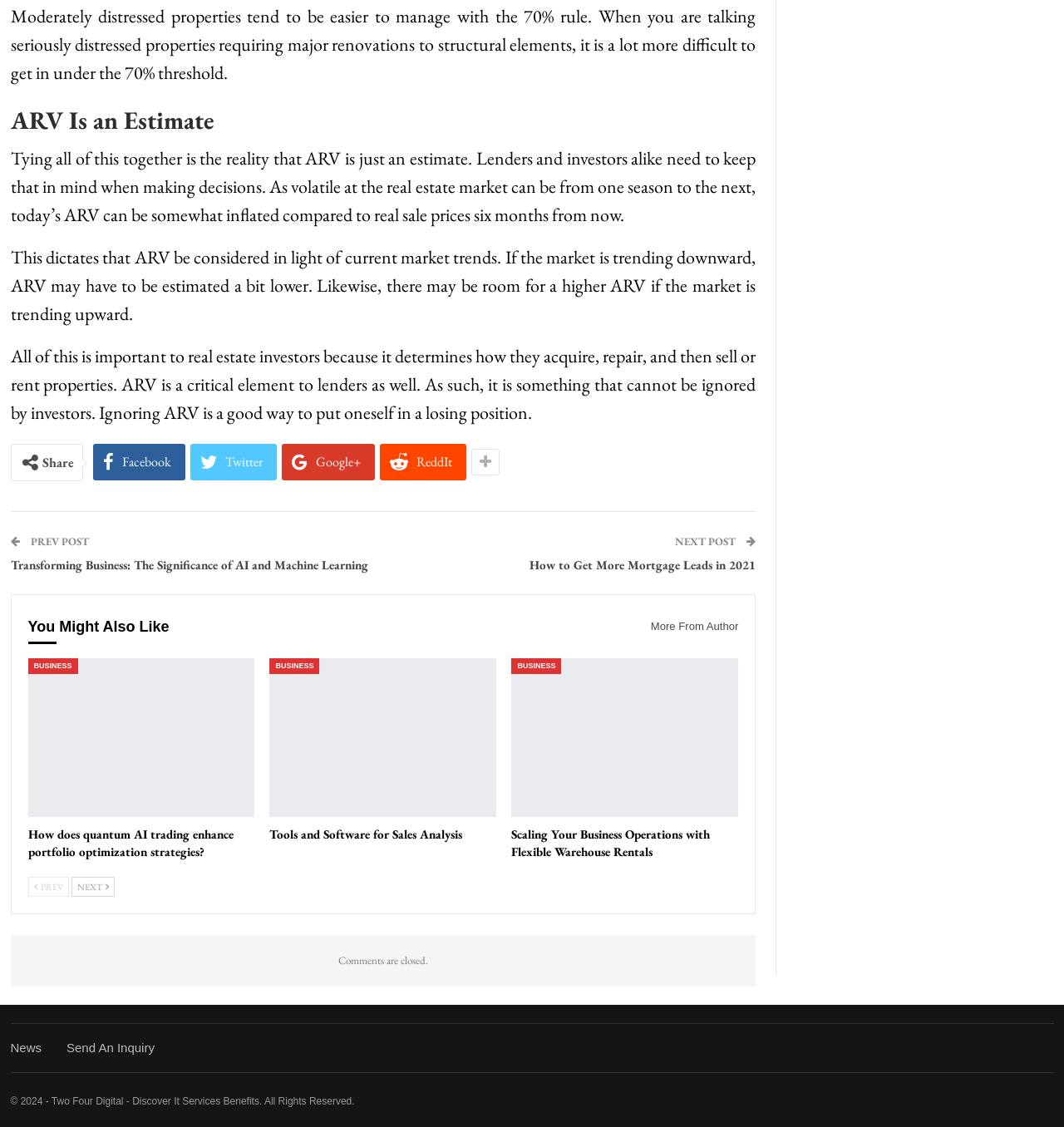What is the topic of the current article?
Based on the image, please offer an in-depth response to the question.

The topic of the current article is ARV, which is mentioned in the heading 'ARV Is an Estimate' and discussed throughout the article.